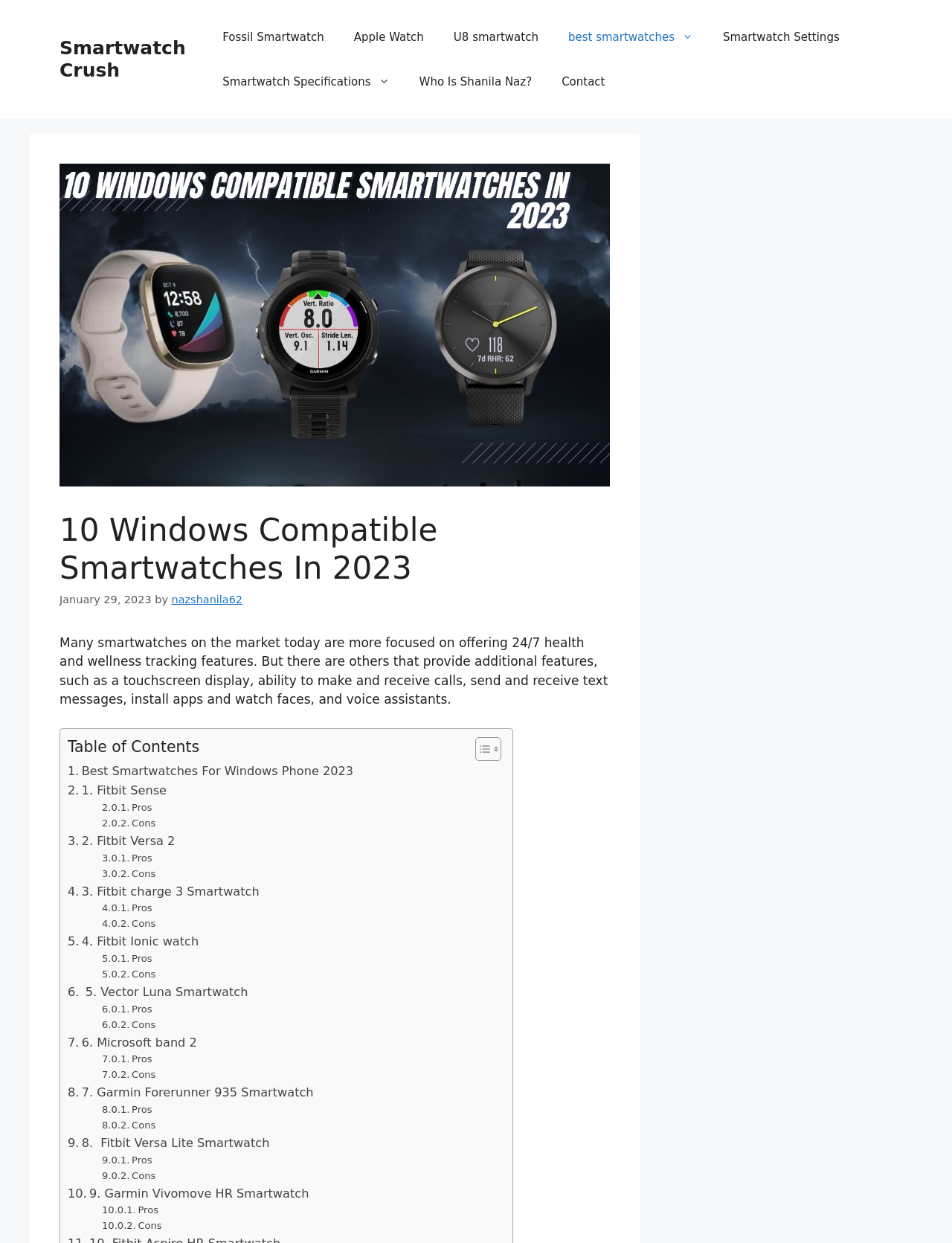Highlight the bounding box of the UI element that corresponds to this description: "6. Microsoft band 2".

[0.071, 0.831, 0.207, 0.846]